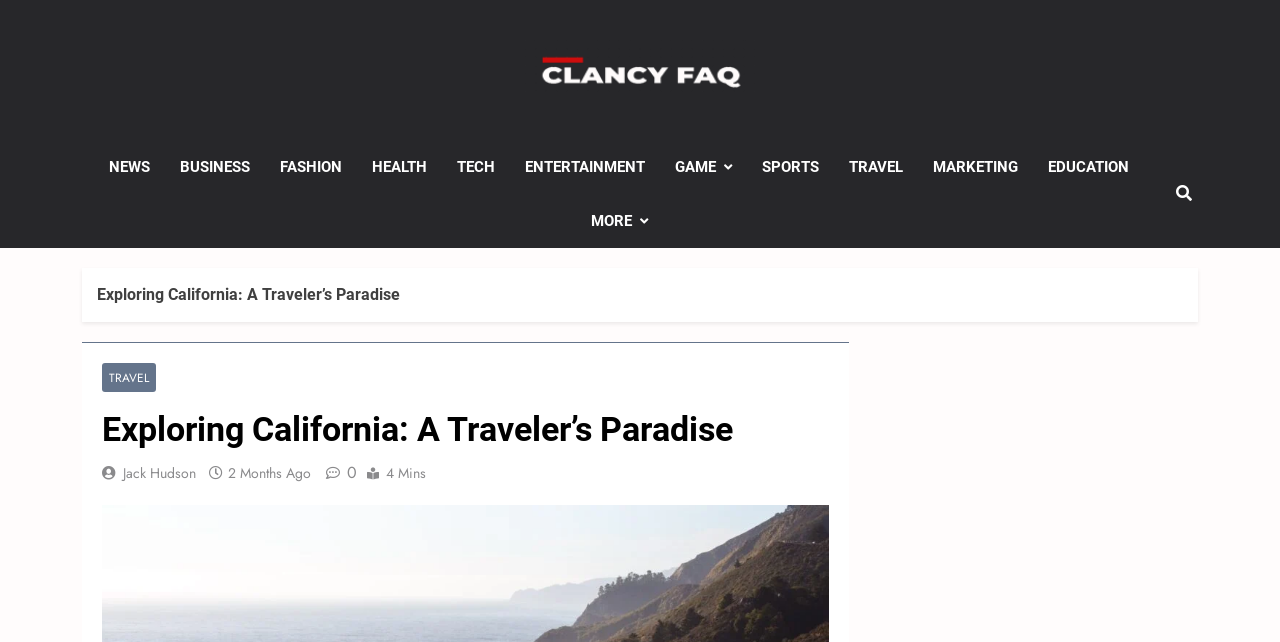Determine the bounding box of the UI component based on this description: "parent_node: Clancy FAQ". The bounding box coordinates should be four float values between 0 and 1, i.e., [left, top, right, bottom].

[0.41, 0.062, 0.59, 0.154]